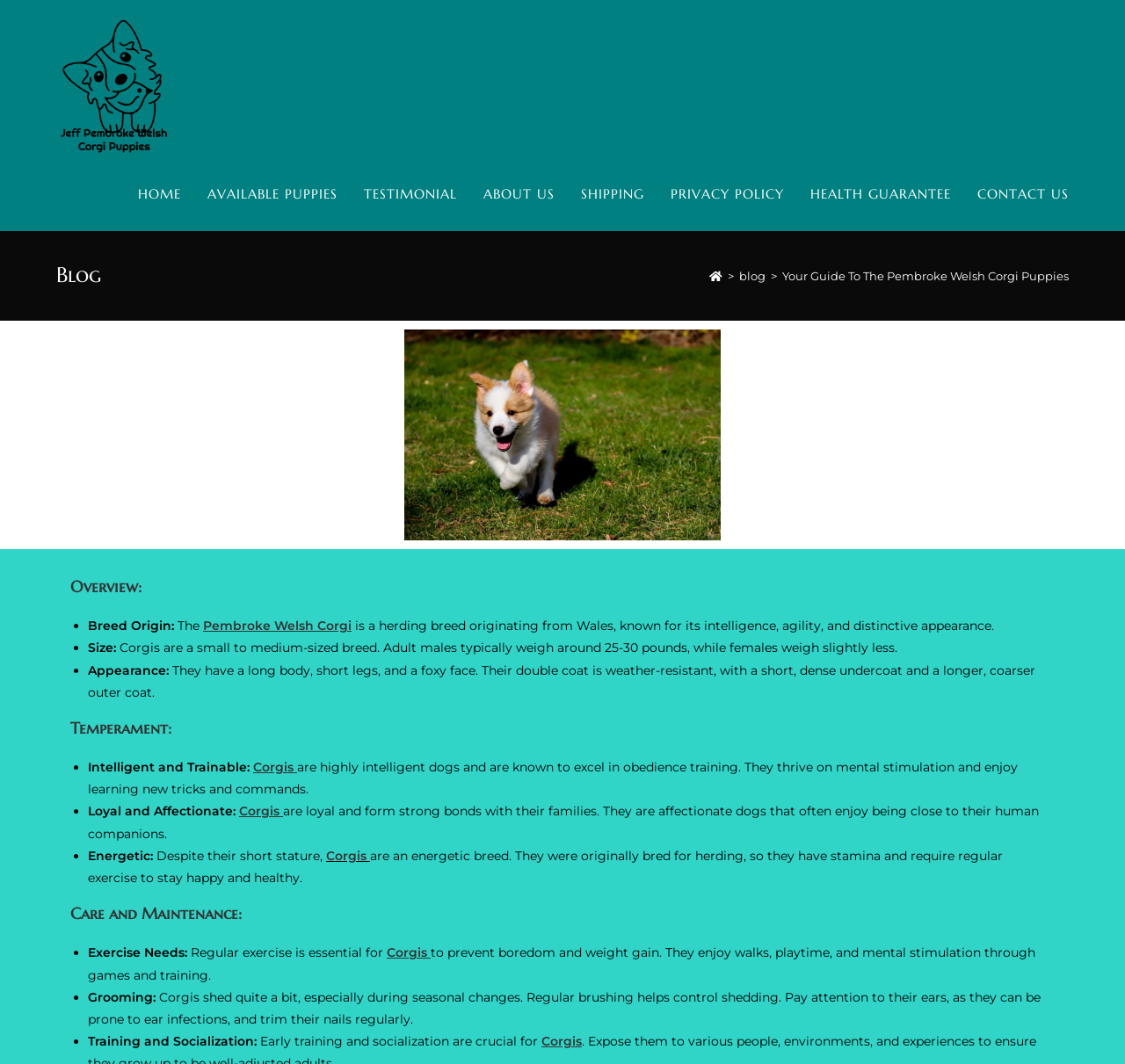Please identify the bounding box coordinates of the area I need to click to accomplish the following instruction: "Click the 'HOME' link".

[0.111, 0.148, 0.173, 0.217]